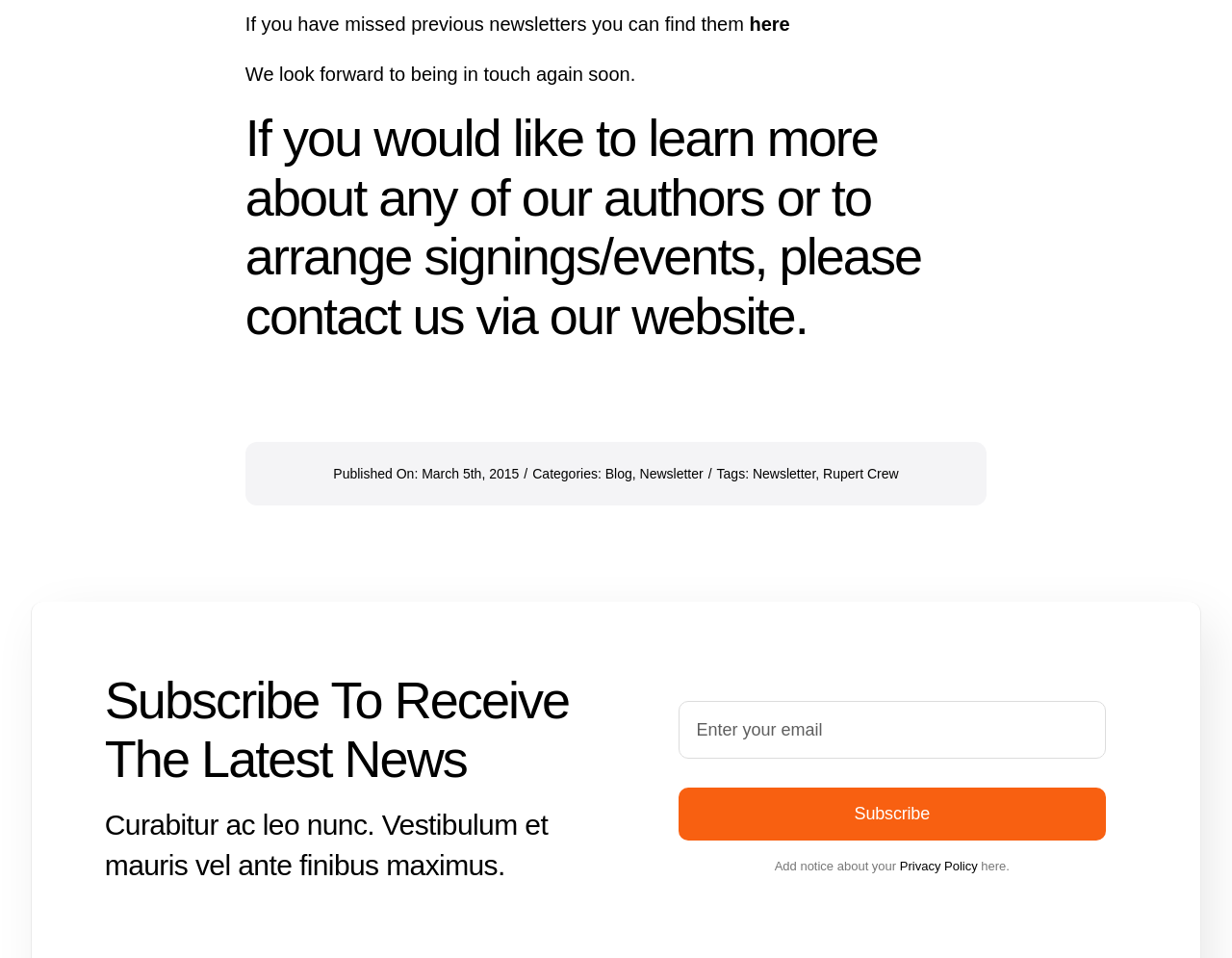What is the topic of the blog post?
Provide a short answer using one word or a brief phrase based on the image.

Rupert Crew